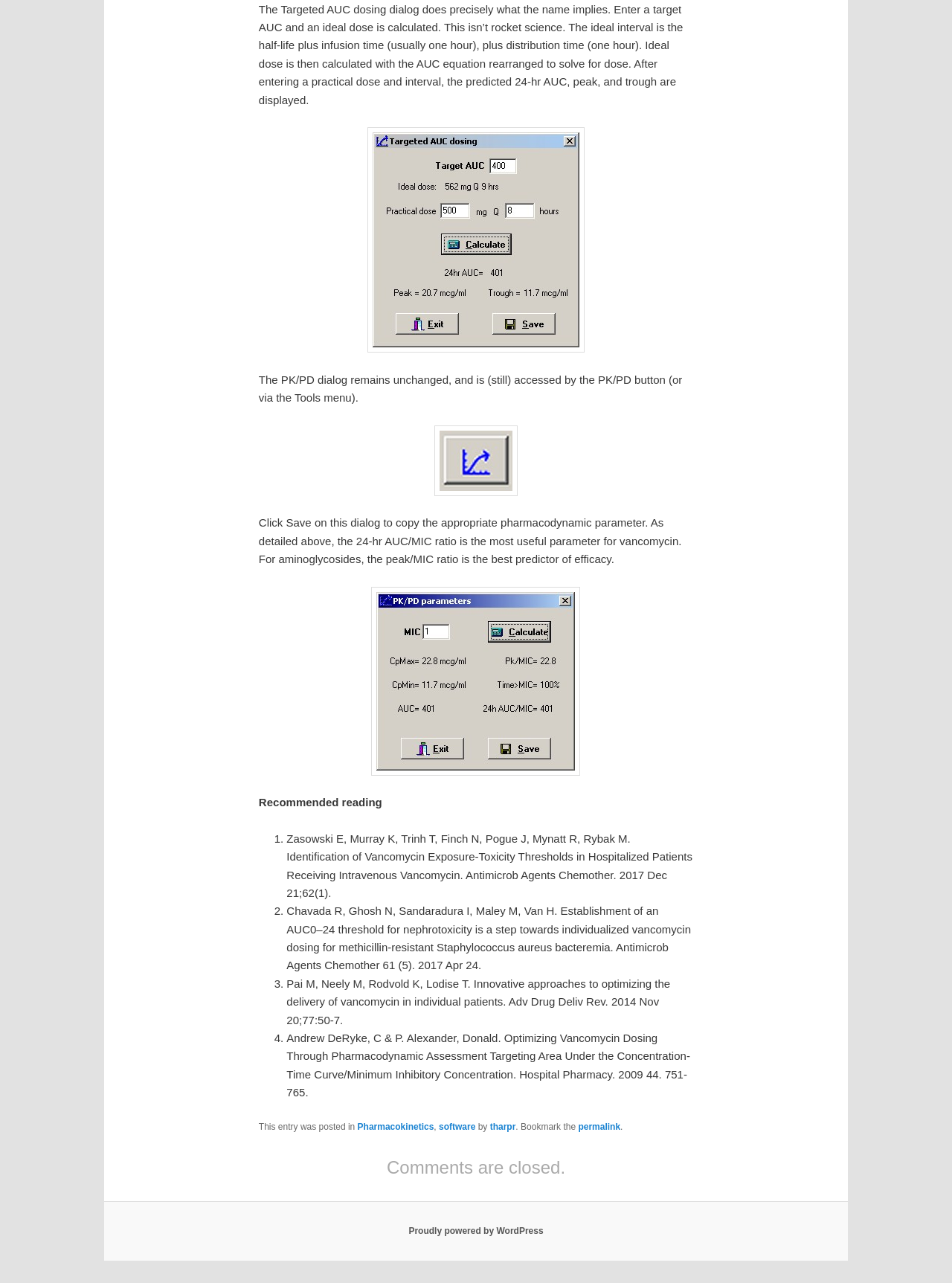Identify the bounding box for the UI element specified in this description: "Proudly powered by WordPress". The coordinates must be four float numbers between 0 and 1, formatted as [left, top, right, bottom].

[0.429, 0.955, 0.571, 0.964]